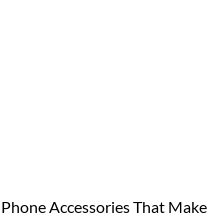Create a detailed narrative of what is happening in the image.

The image features a title that reads "Phone Accessories That Make Your Life Easier." This article likely focuses on various phone accessories designed to enhance convenience and organization in daily life. The content will explore how these accessories can improve functionality, streamline usage, and contribute to a more organized lifestyle. The accompanying article probably outlines different products, their benefits, and practical tips for selecting and using these accessories to maximize efficiency and simplify tasks.